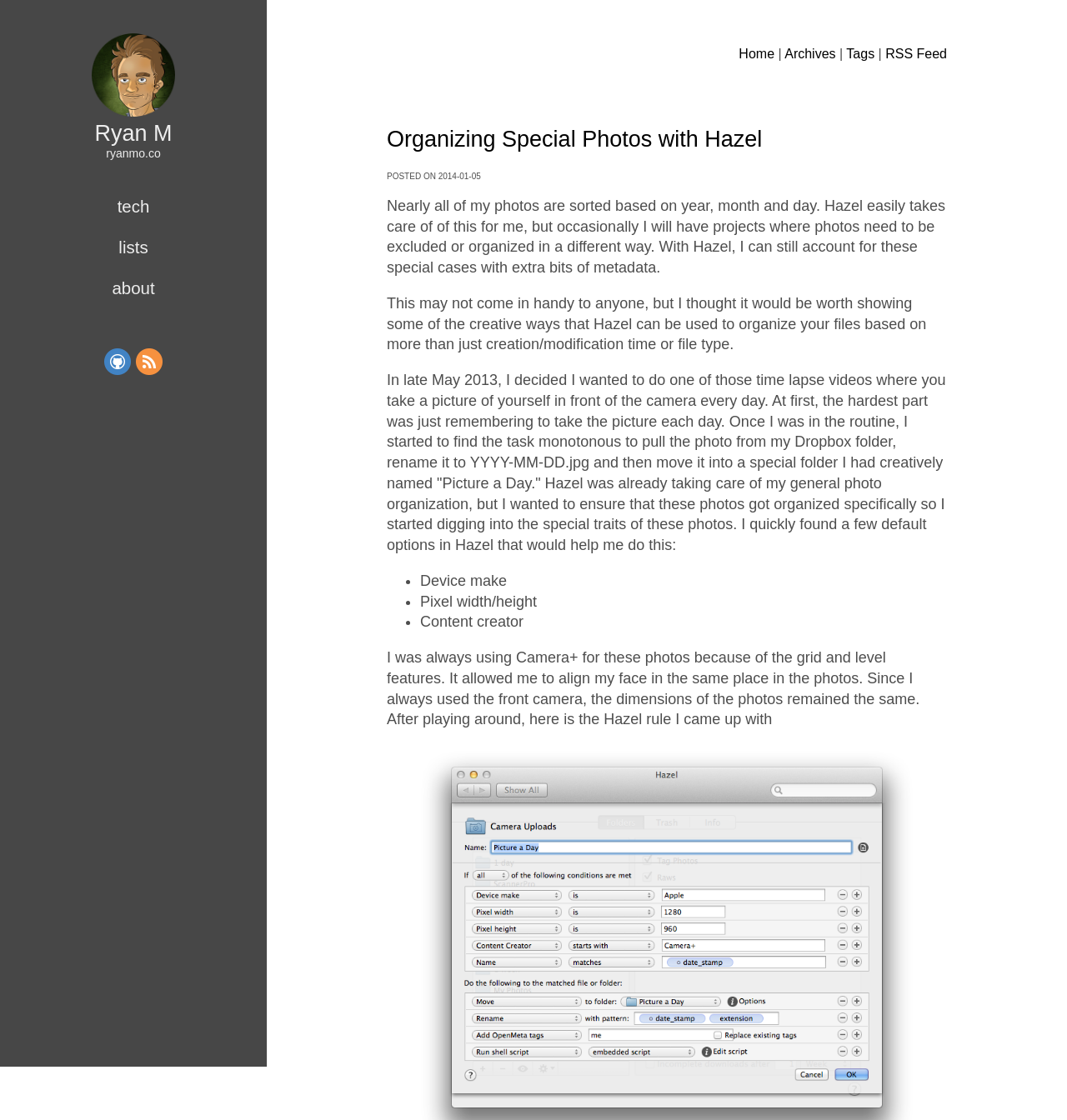Locate the bounding box coordinates of the area you need to click to fulfill this instruction: 'read archives'. The coordinates must be in the form of four float numbers ranging from 0 to 1: [left, top, right, bottom].

[0.735, 0.042, 0.783, 0.054]